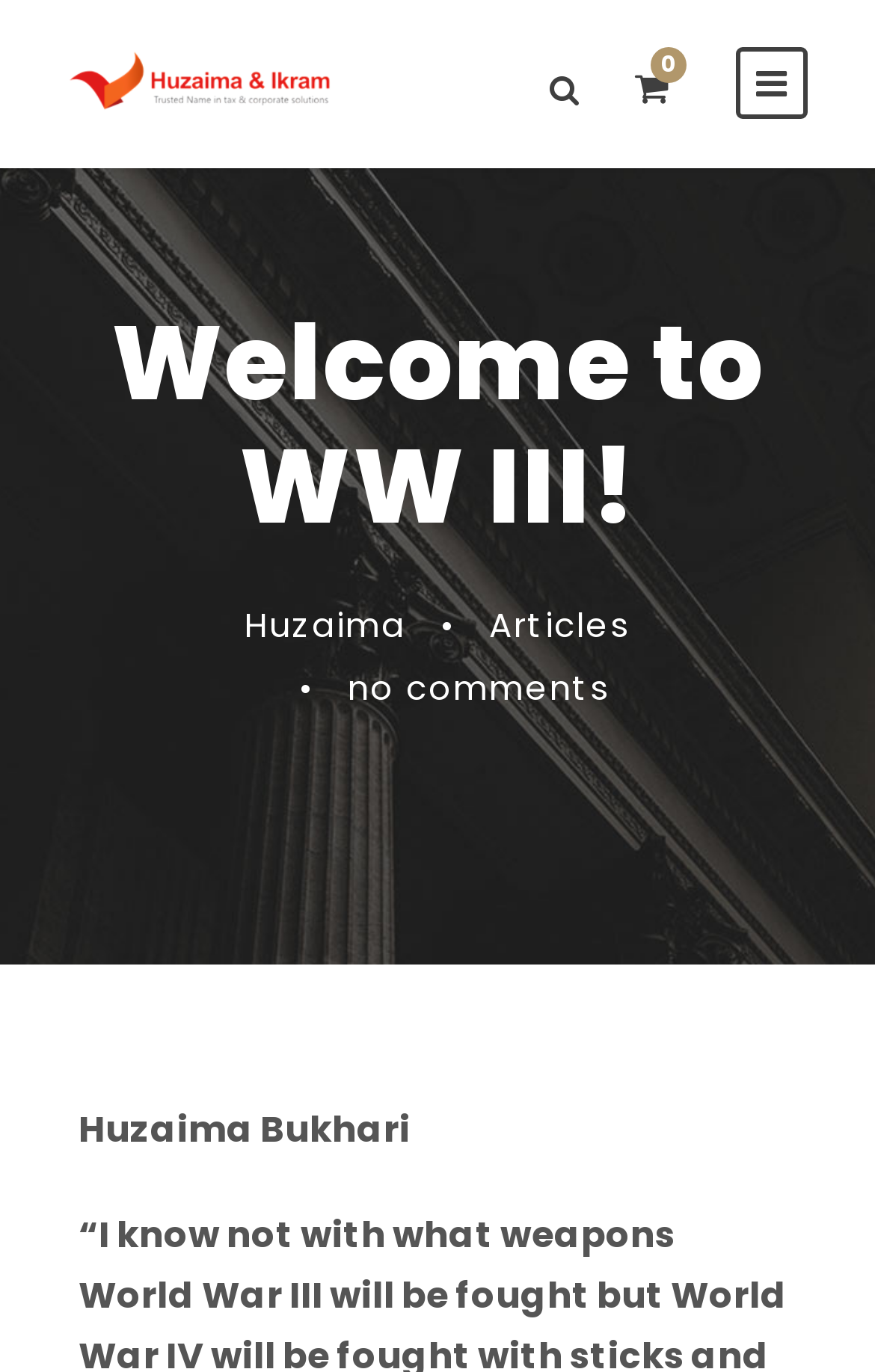Generate an in-depth caption that captures all aspects of the webpage.

The webpage is a professional website for a tax and corporate lawyer, with a bold title "Welcome to WW III!" at the top center of the page. Below the title, there is a horizontal section containing a link on the left side, accompanied by a small image. On the right side of this section, there is another link with a briefcase icon.

Further down, there is a prominent heading "Welcome to WW III!" that spans almost the entire width of the page. Below this heading, there are three links arranged horizontally: "Huzaima", a bullet point, and "Articles". The "Huzaima" link is on the left, followed by the bullet point, and then the "Articles" link on the right. 

Below these links, there is another link "no comments" positioned slightly above the center of the page. At the bottom left of the page, there is a static text "Huzaima Bukhari", which appears to be the lawyer's name.